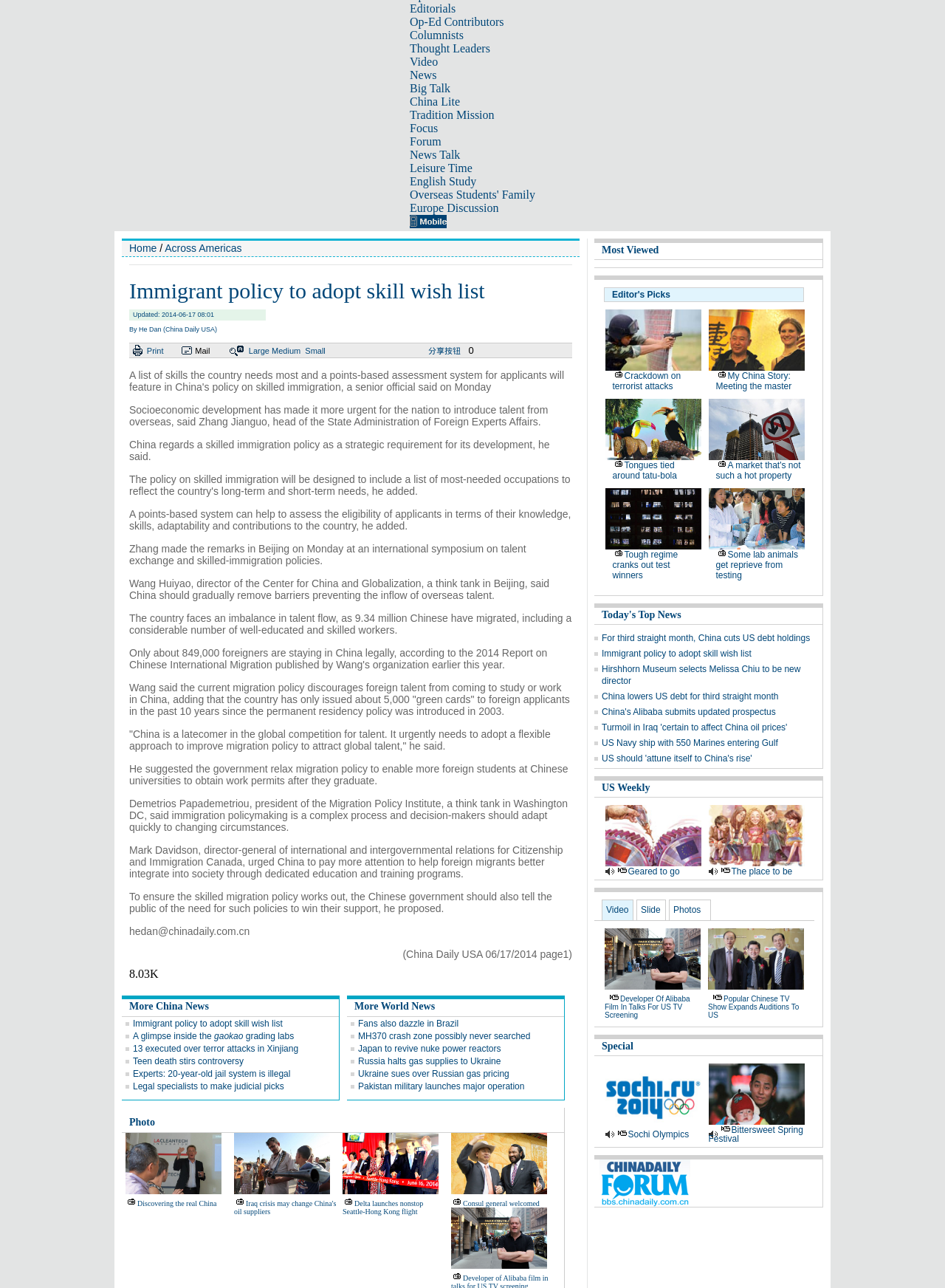Identify and provide the bounding box coordinates of the UI element described: "parent_node: Consul general welcomed". The coordinates should be formatted as [left, top, right, bottom], with each number being a float between 0 and 1.

[0.477, 0.88, 0.587, 0.927]